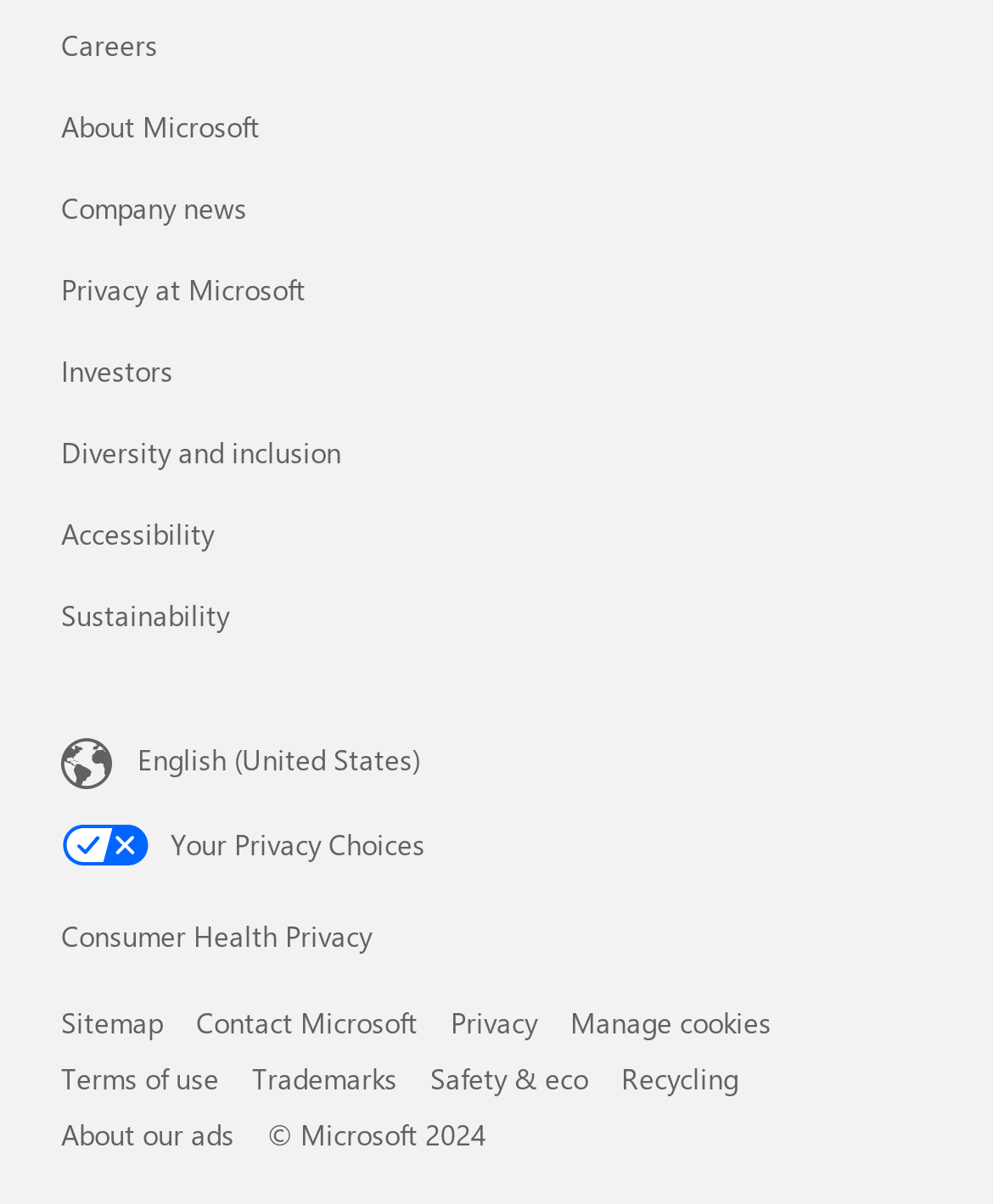Provide a brief response to the question below using one word or phrase:
What is the copyright year?

2024